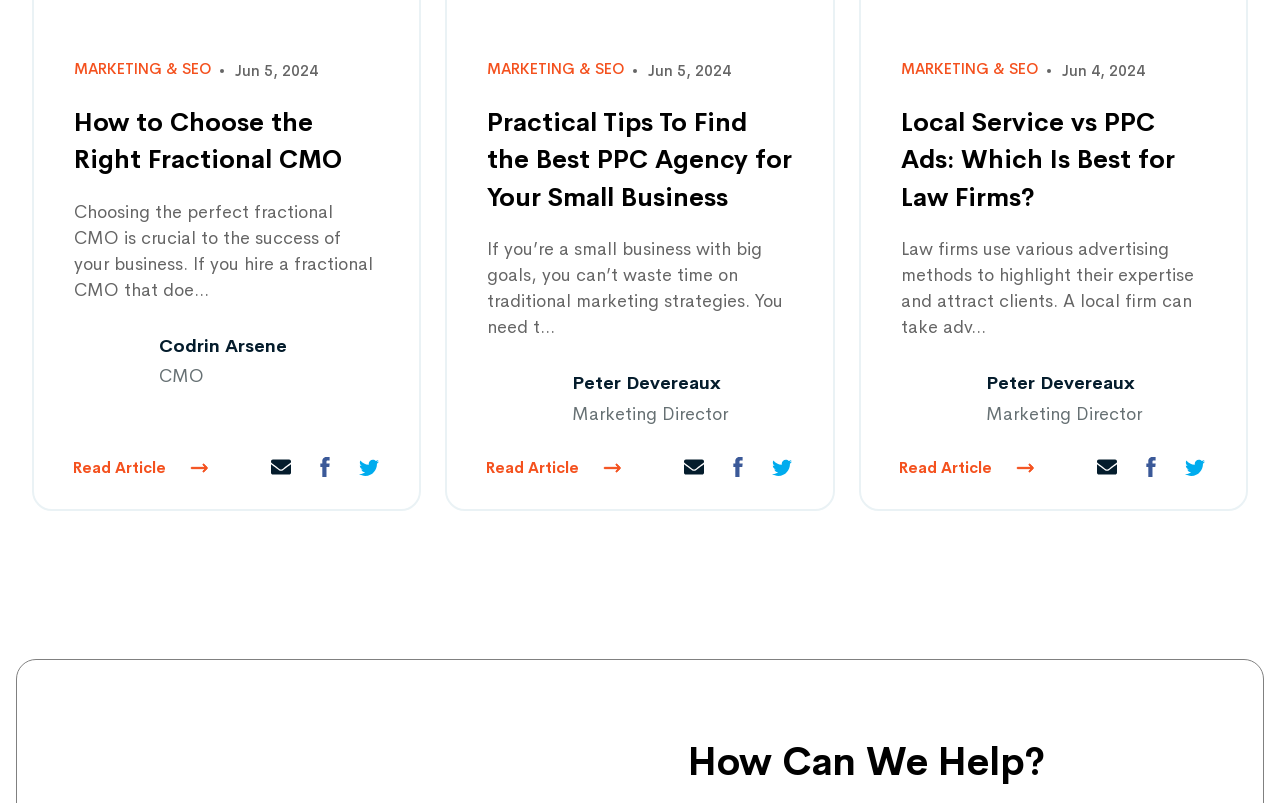Specify the bounding box coordinates of the element's region that should be clicked to achieve the following instruction: "Visit the 'MARKETING & SEO' page". The bounding box coordinates consist of four float numbers between 0 and 1, in the format [left, top, right, bottom].

[0.058, 0.077, 0.165, 0.095]